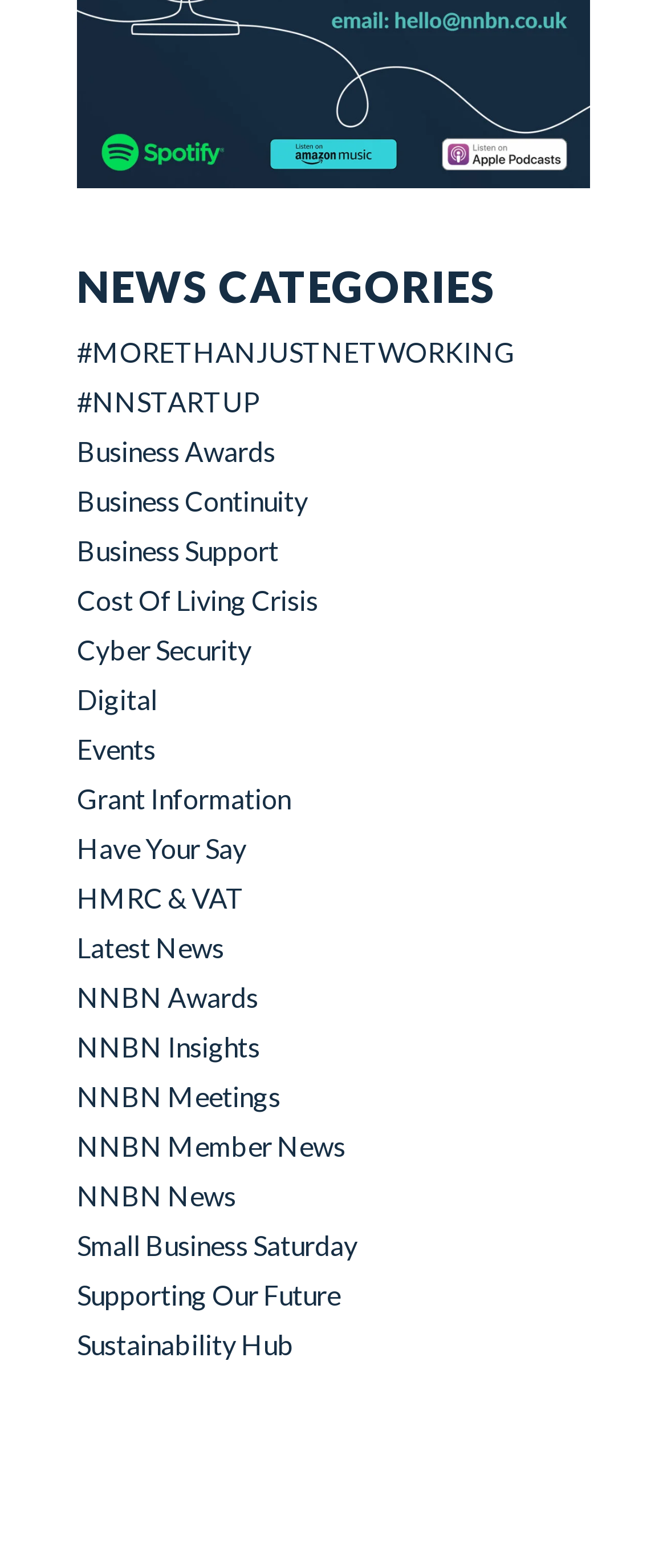Determine the bounding box coordinates of the clickable element necessary to fulfill the instruction: "View business awards news". Provide the coordinates as four float numbers within the 0 to 1 range, i.e., [left, top, right, bottom].

[0.115, 0.277, 0.413, 0.298]